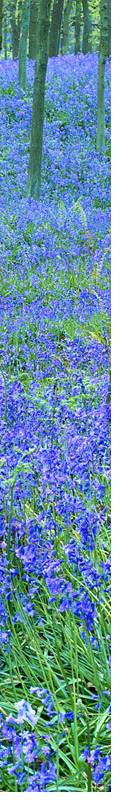Create a detailed narrative for the image.

The image captures a serene and enchanting forest landscape, blanketed by a vibrant sea of bluebells. The rich, deep blue flowers carpet the ground, creating a striking contrast against the rich greens of the surrounding grass and foliage. Tall, slender trees rise majestically in the background, their trunks creating a beautiful, natural frame for this stunning scene. This picturesque setting evokes a sense of tranquility and invites the viewer to immerse themselves in nature's beauty, emphasizing themes of renewal and the restorative power of the natural world. The overall mood is peaceful and reflective, showcasing the elegance of flora in a forested environment.